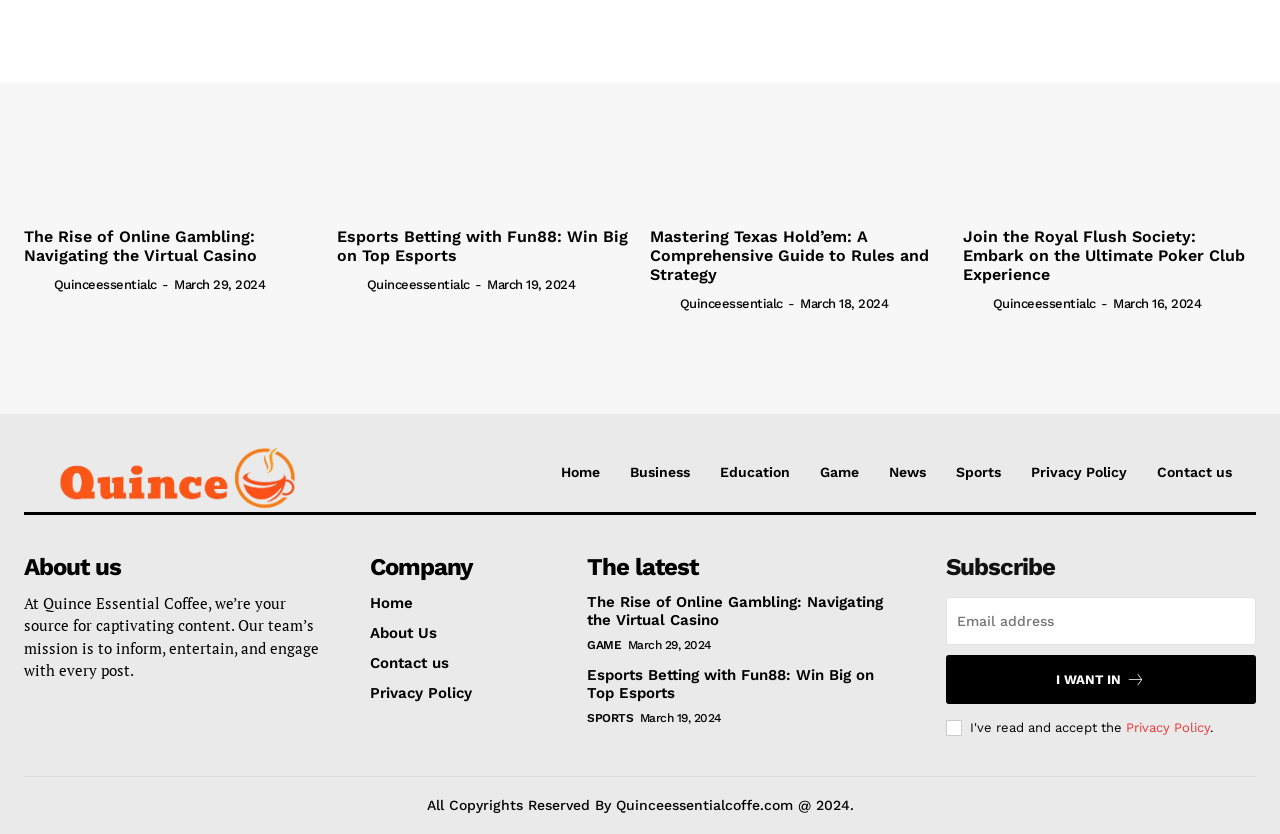Find the bounding box coordinates for the HTML element specified by: "quinceessentialc".

[0.286, 0.332, 0.367, 0.35]